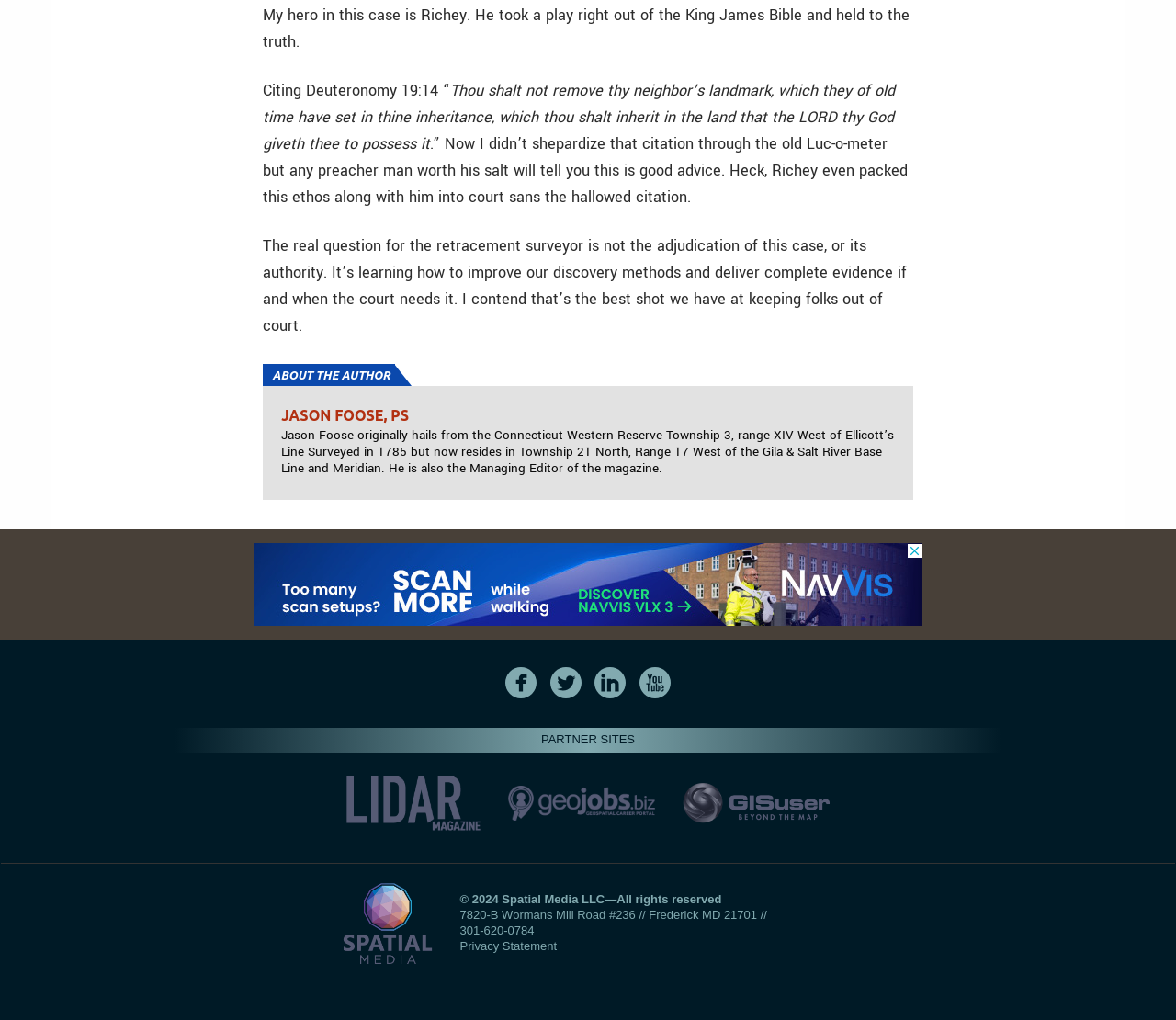Select the bounding box coordinates of the element I need to click to carry out the following instruction: "Visit LIDAR Magazine".

[0.295, 0.779, 0.408, 0.794]